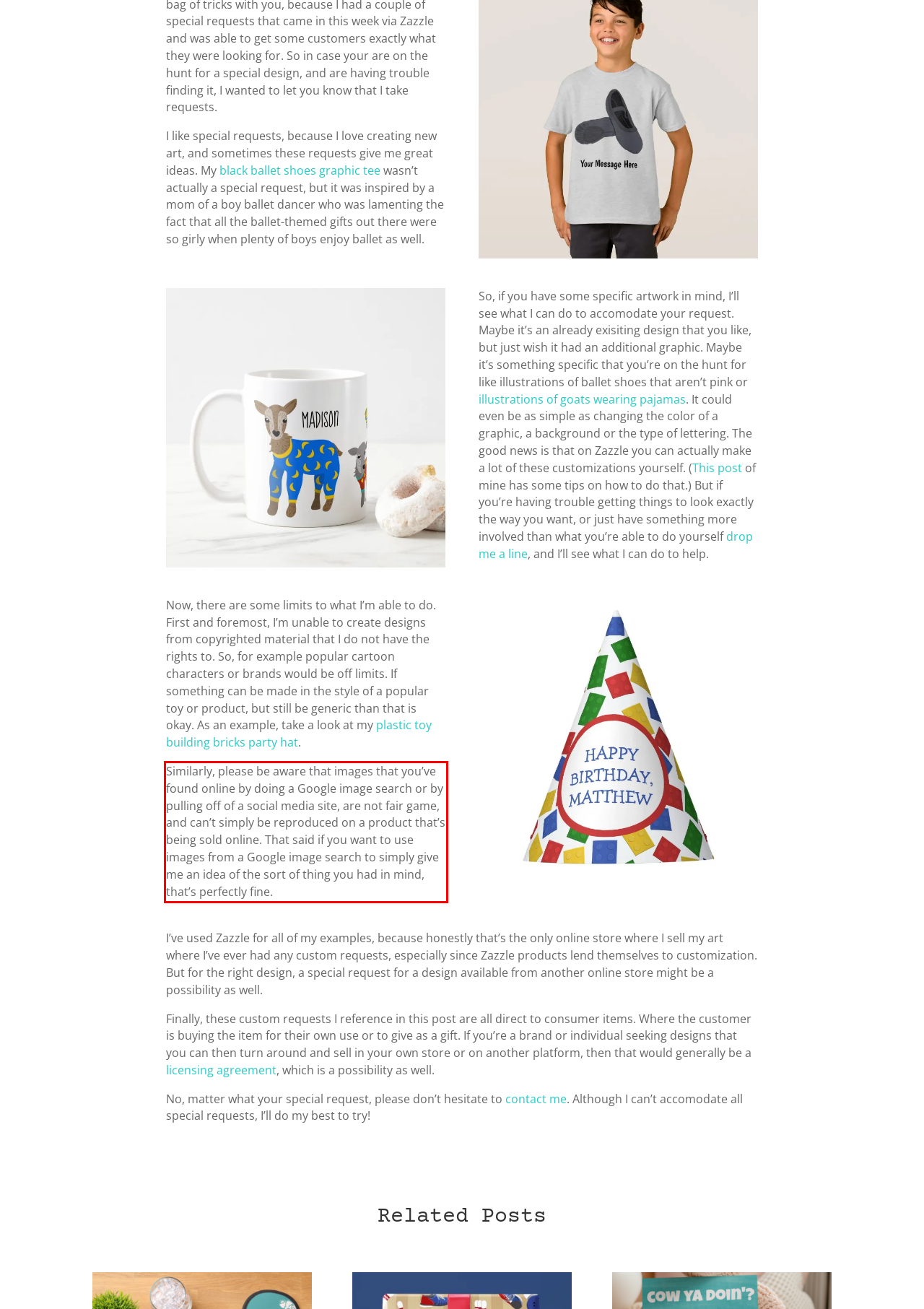With the given screenshot of a webpage, locate the red rectangle bounding box and extract the text content using OCR.

Similarly, please be aware that images that you’ve found online by doing a Google image search or by pulling off of a social media site, are not fair game, and can’t simply be reproduced on a product that’s being sold online. That said if you want to use images from a Google image search to simply give me an idea of the sort of thing you had in mind, that’s perfectly fine.